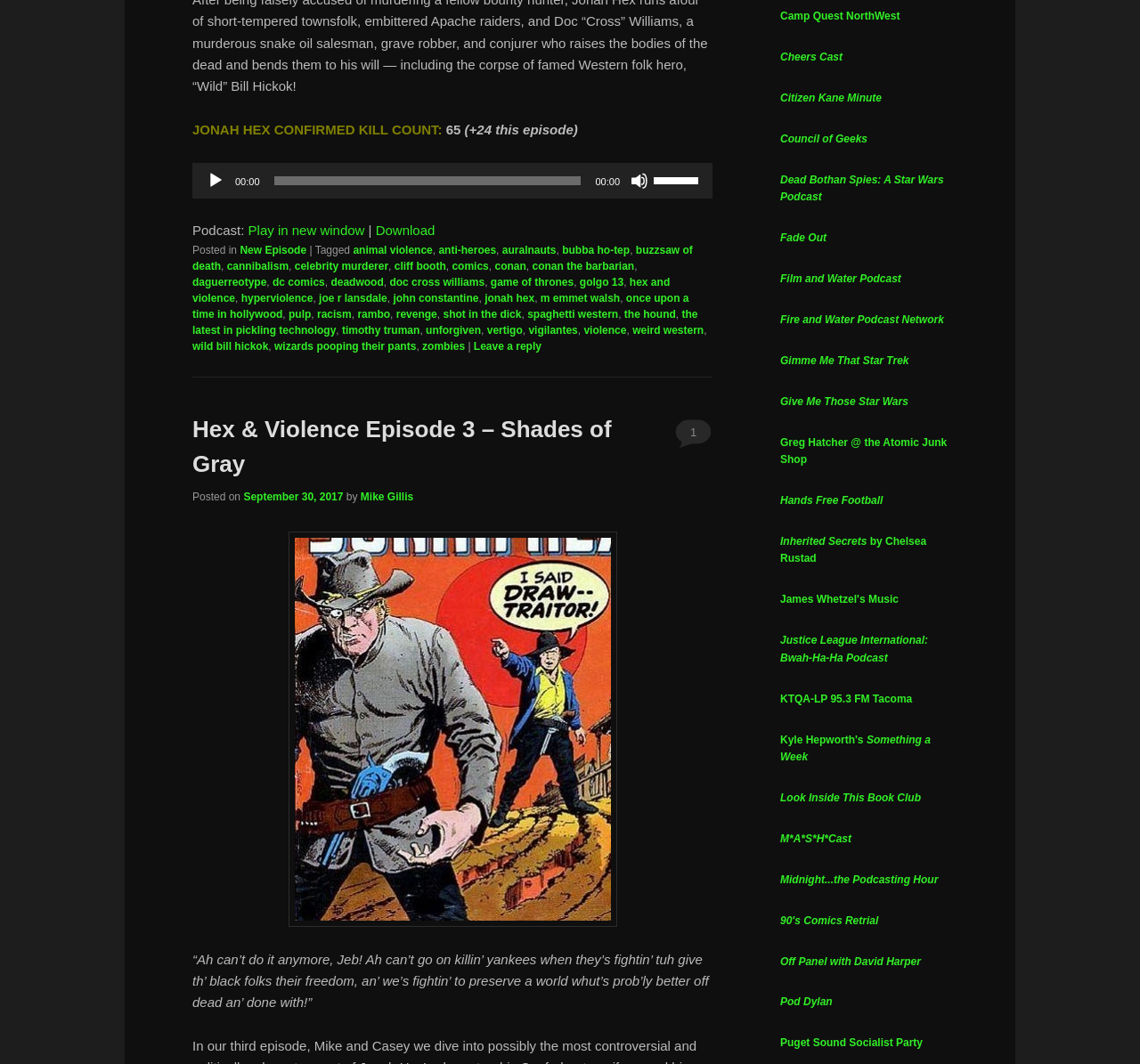Show the bounding box coordinates of the region that should be clicked to follow the instruction: "Download the podcast."

[0.329, 0.209, 0.382, 0.223]